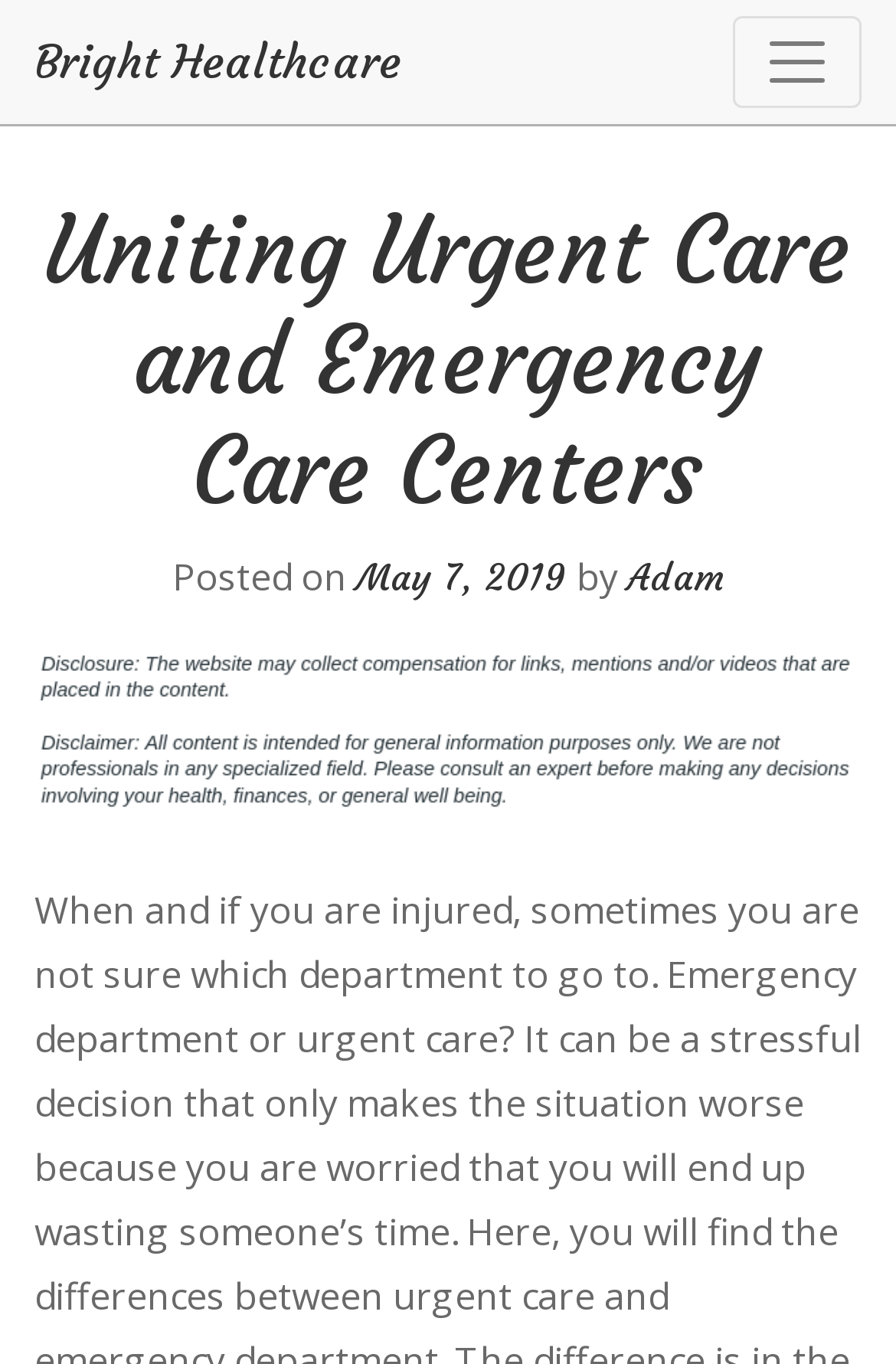Please predict the bounding box coordinates (top-left x, top-left y, bottom-right x, bottom-right y) for the UI element in the screenshot that fits the description: aria-label="Toggle navigation"

[0.818, 0.012, 0.962, 0.079]